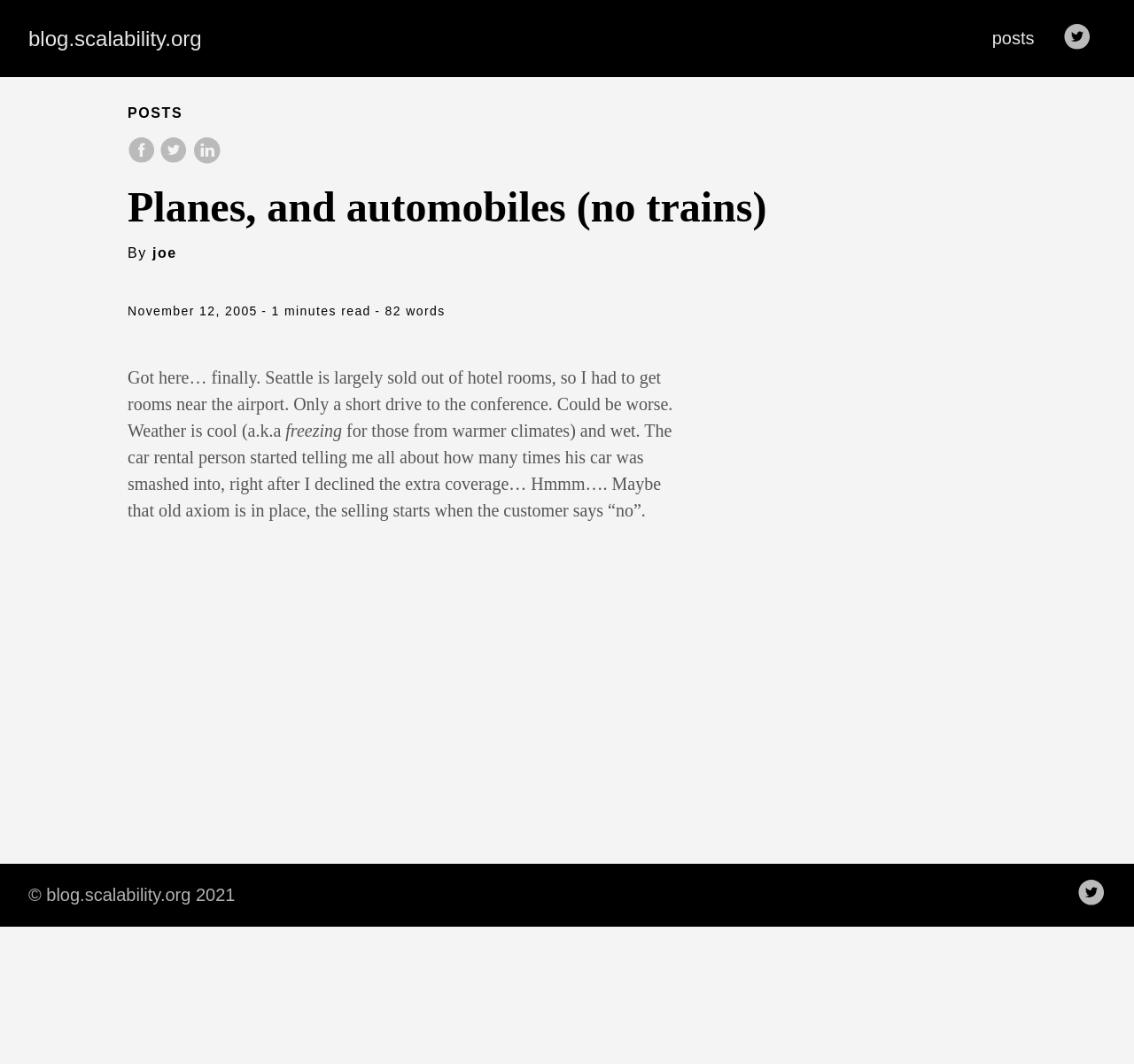Analyze the image and answer the question with as much detail as possible: 
What is the author's name?

The author's name can be found in the article section, where it is written 'By joe'.